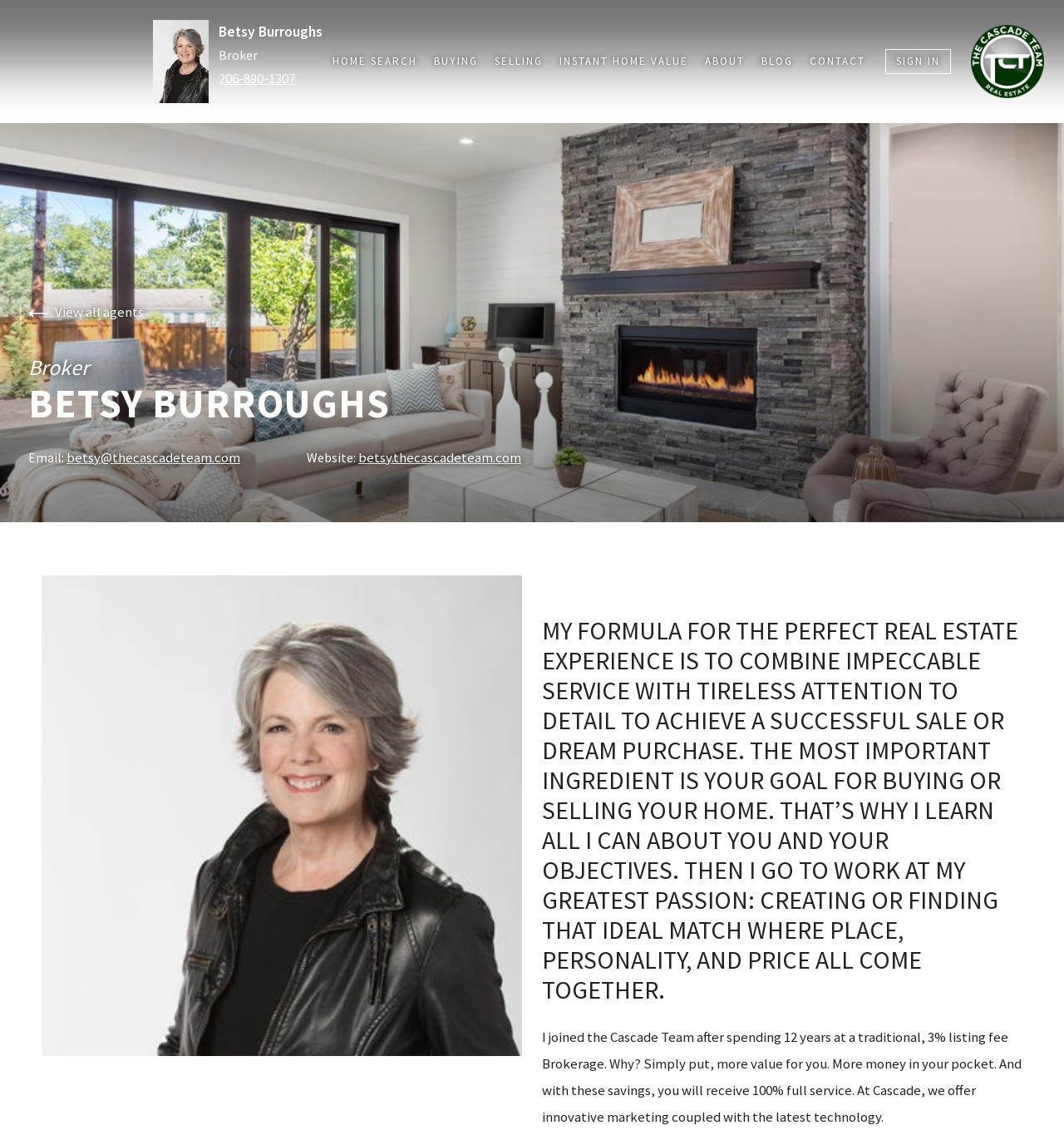Determine the coordinates of the bounding box for the clickable area needed to execute this instruction: "Sign in to the account".

[0.832, 0.043, 0.893, 0.065]